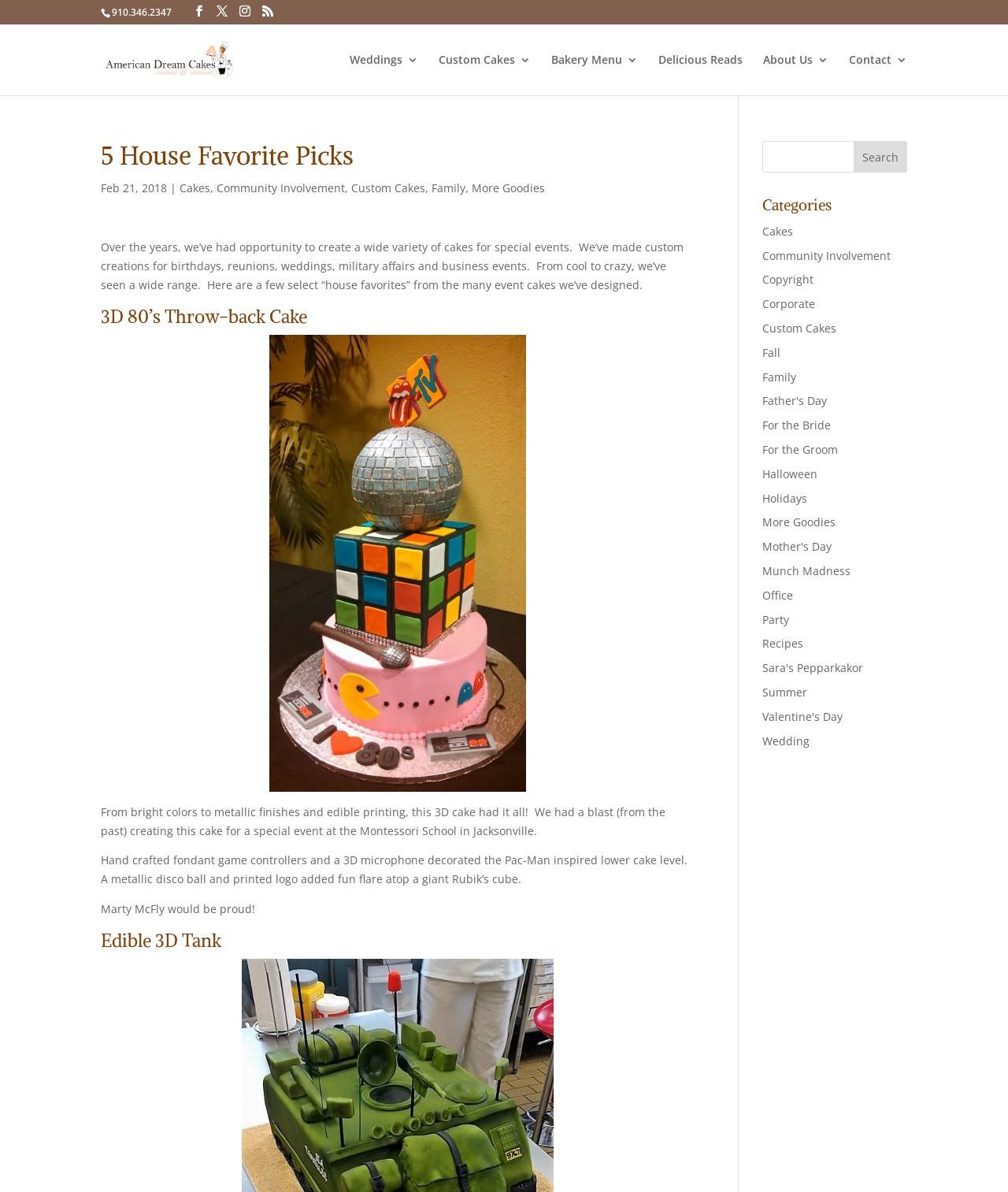Bounding box coordinates are specified in the format (top-left x, top-left y, bottom-right x, bottom-right y). All values are floating point numbers bounded between 0 and 1. Please provide the bounding box coordinate of the region this sentence describes: Sara's Pepparkakor

[0.756, 0.554, 0.856, 0.567]